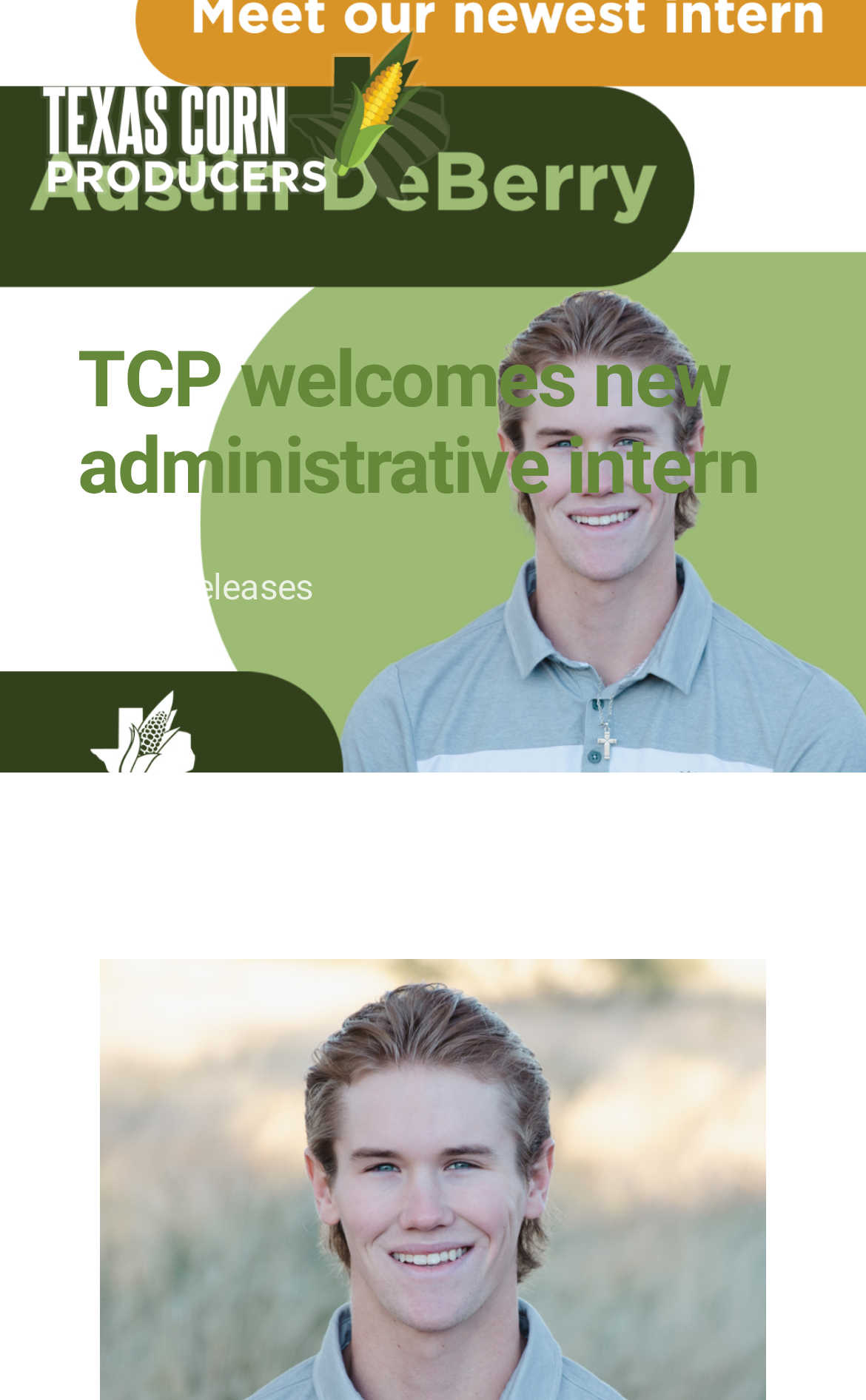Find the bounding box coordinates for the UI element that matches this description: "alt="Texas Corn Producers"".

[0.046, 0.019, 0.521, 0.146]